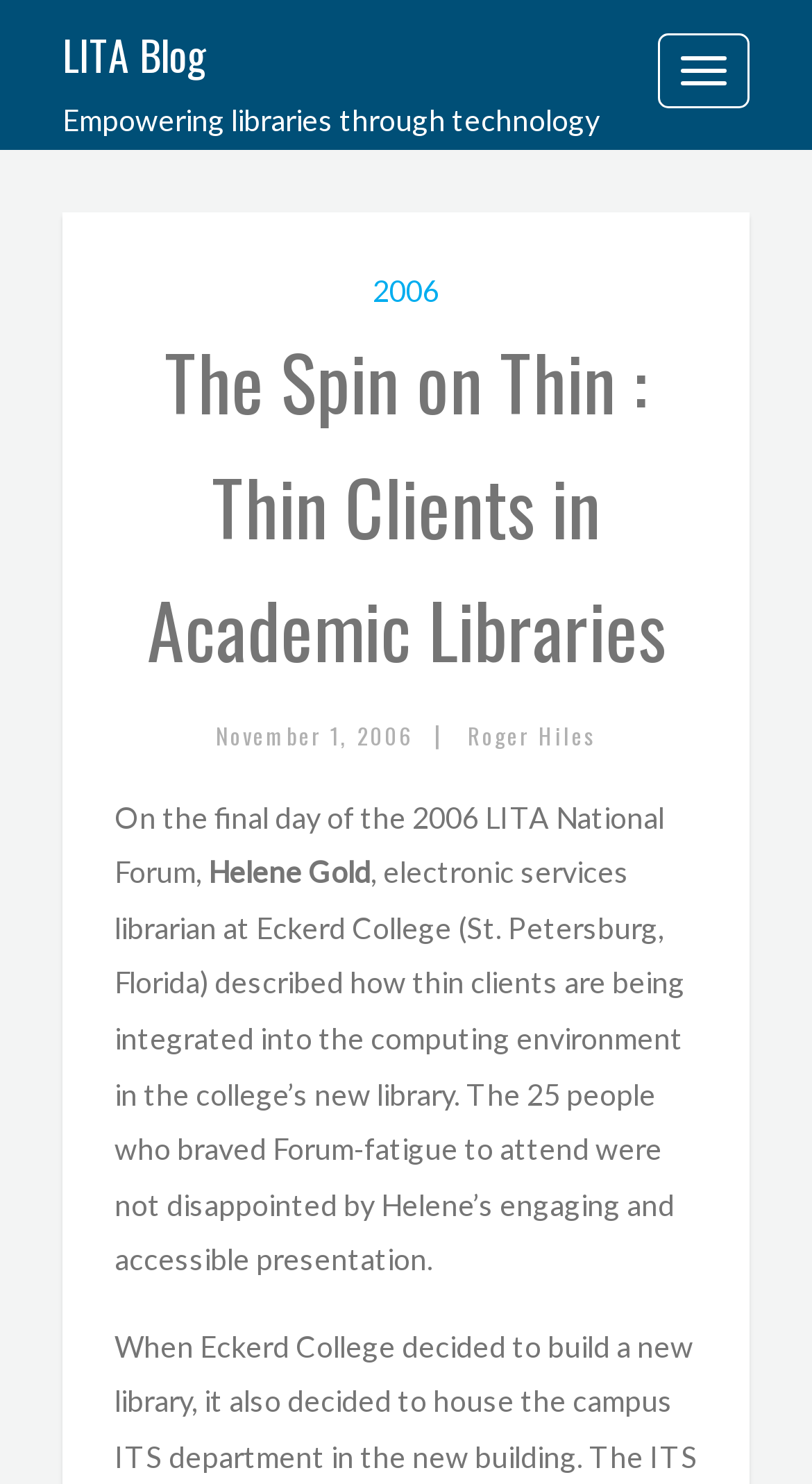Please find the bounding box coordinates (top-left x, top-left y, bottom-right x, bottom-right y) in the screenshot for the UI element described as follows: LITA Blog

[0.077, 0.01, 0.256, 0.063]